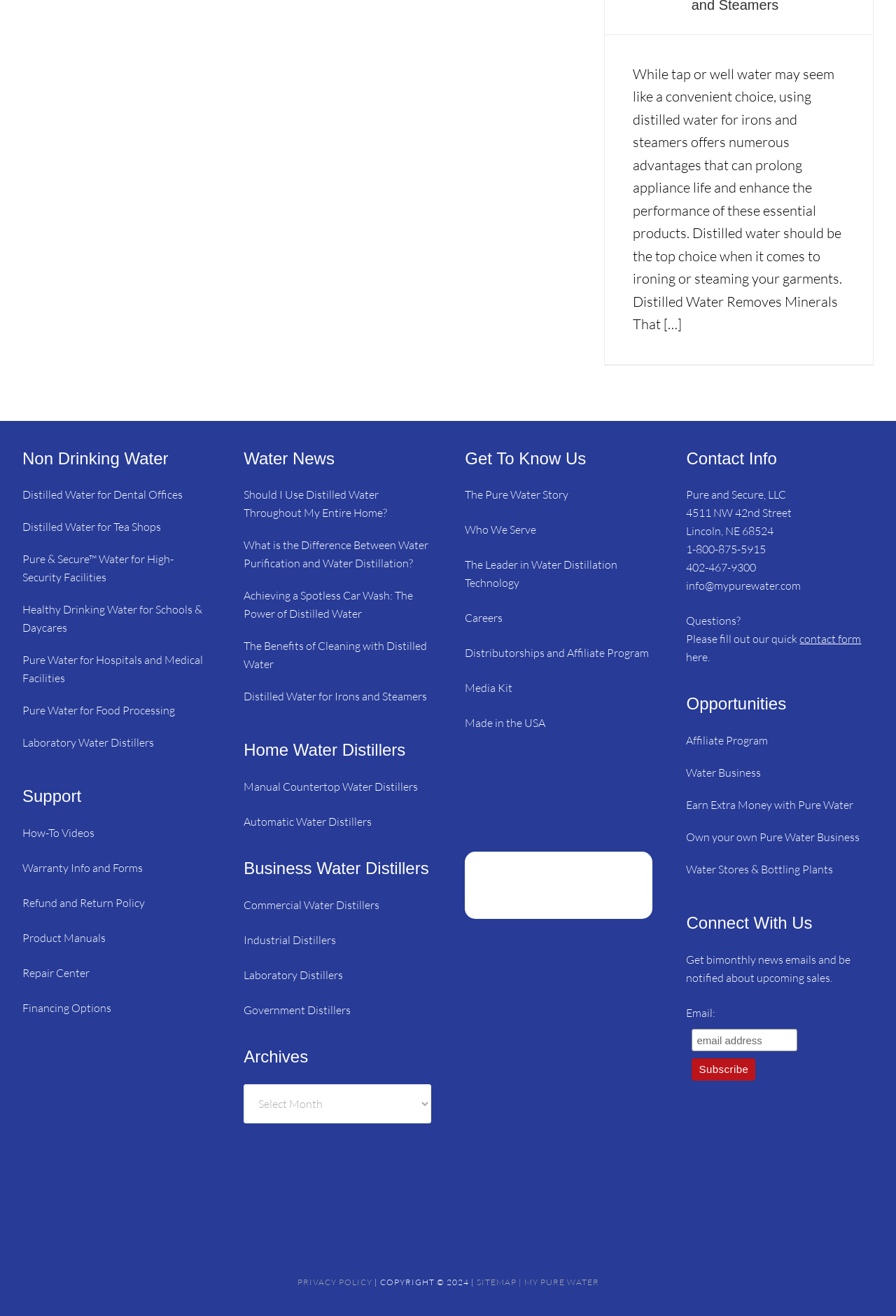Determine the bounding box coordinates of the section to be clicked to follow the instruction: "Visit Pure Water Distillers on Twitter". The coordinates should be given as four float numbers between 0 and 1, formatted as [left, top, right, bottom].

[0.766, 0.878, 0.807, 0.888]